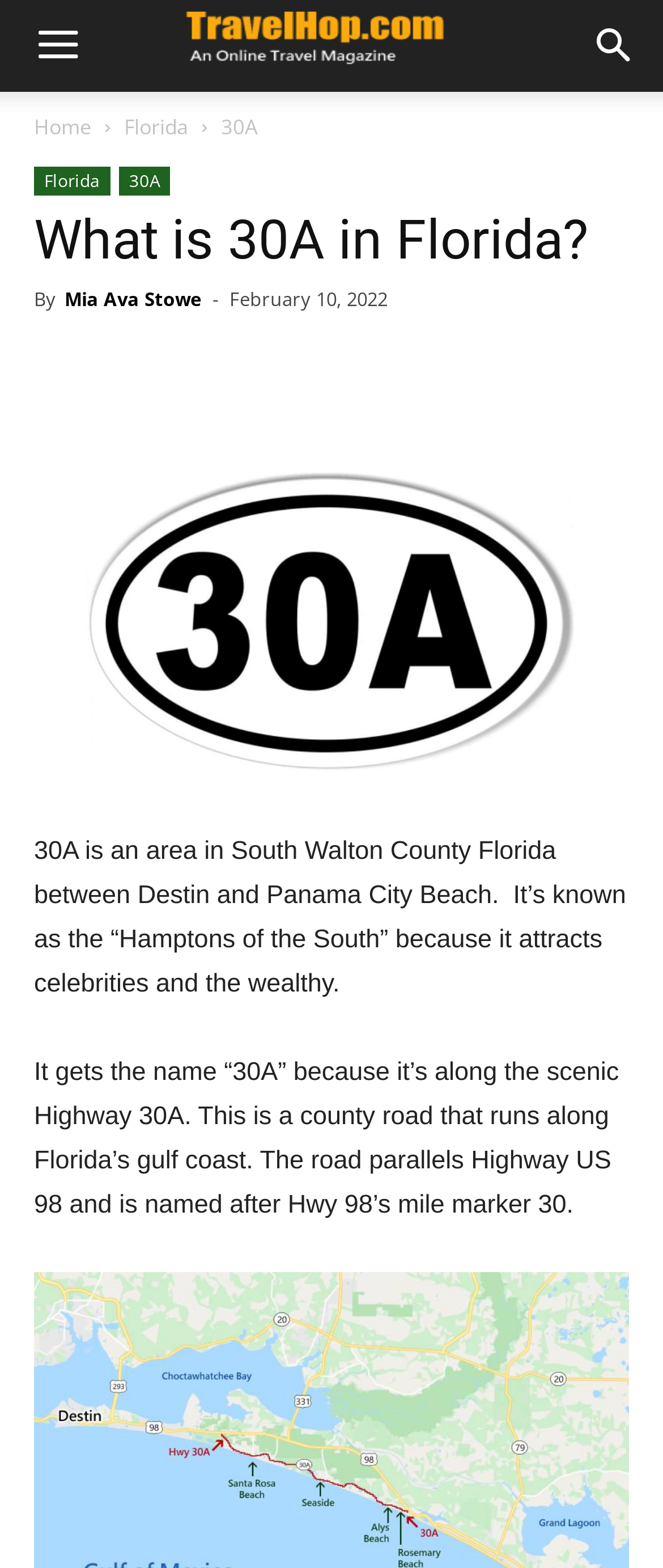When was the article published?
Please give a detailed and elaborate answer to the question.

I found this answer by reading the time element on the webpage, which states 'February 10, 2022'.